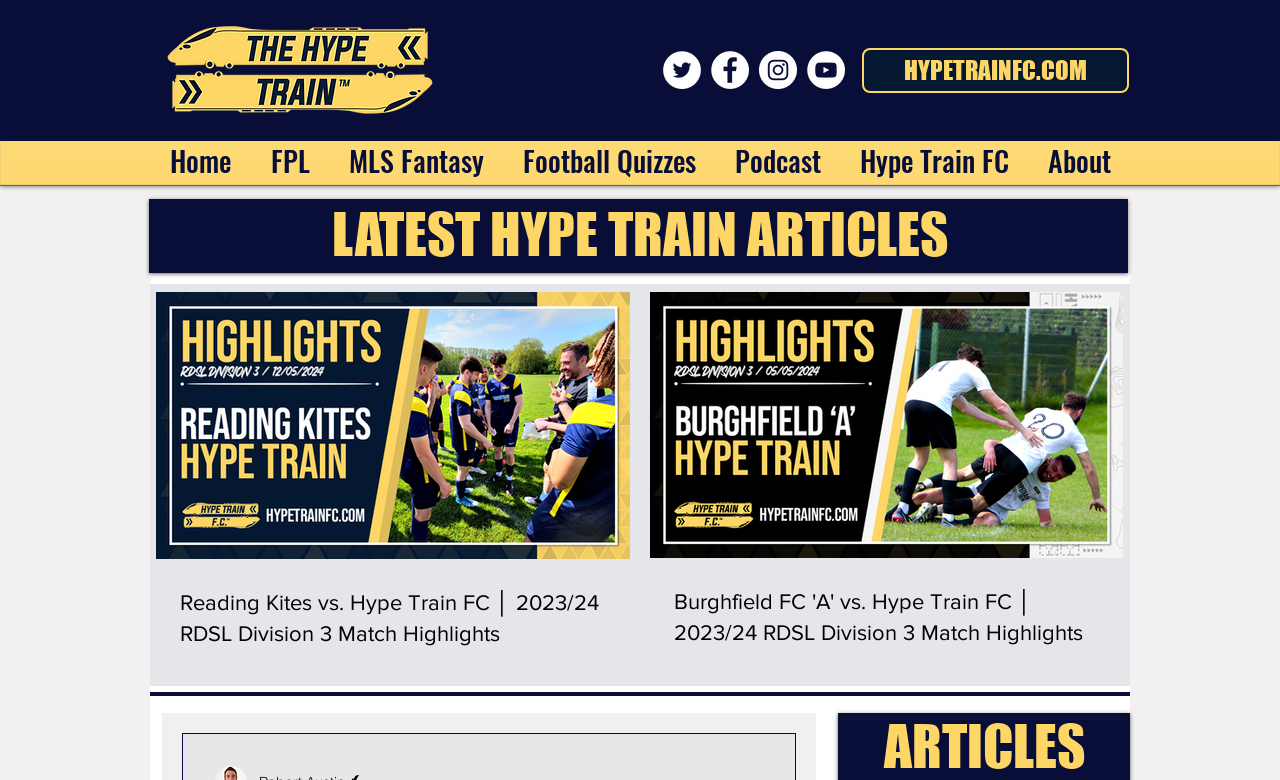Highlight the bounding box coordinates of the element you need to click to perform the following instruction: "Check out the social media links."

[0.518, 0.065, 0.66, 0.114]